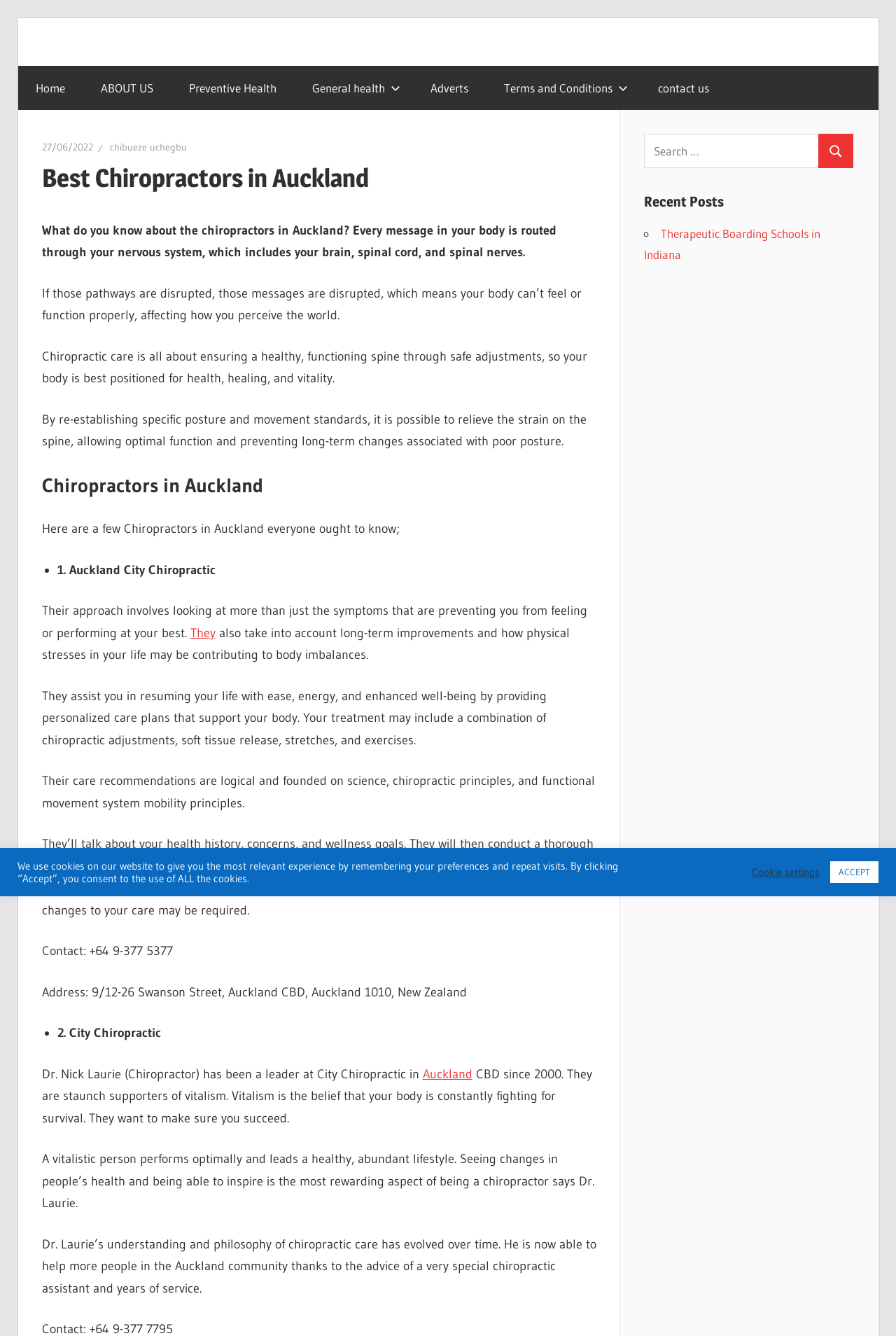Locate the bounding box coordinates of the element's region that should be clicked to carry out the following instruction: "Visit the 'ABOUT US' page". The coordinates need to be four float numbers between 0 and 1, i.e., [left, top, right, bottom].

[0.093, 0.049, 0.191, 0.082]